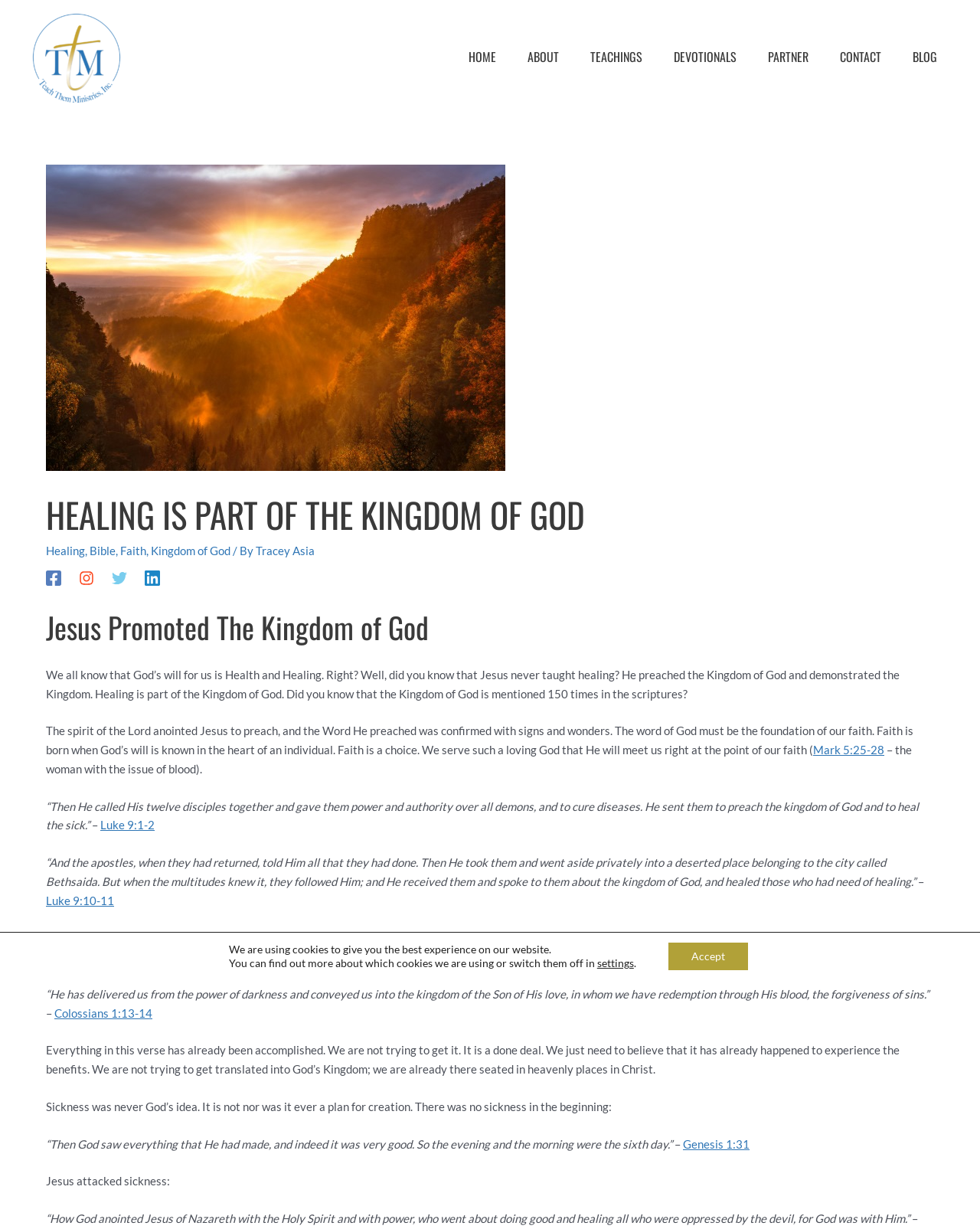What are the social media platforms linked on the webpage?
Examine the image and give a concise answer in one word or a short phrase.

Facebook, Instagram, Twitter, Linkedin